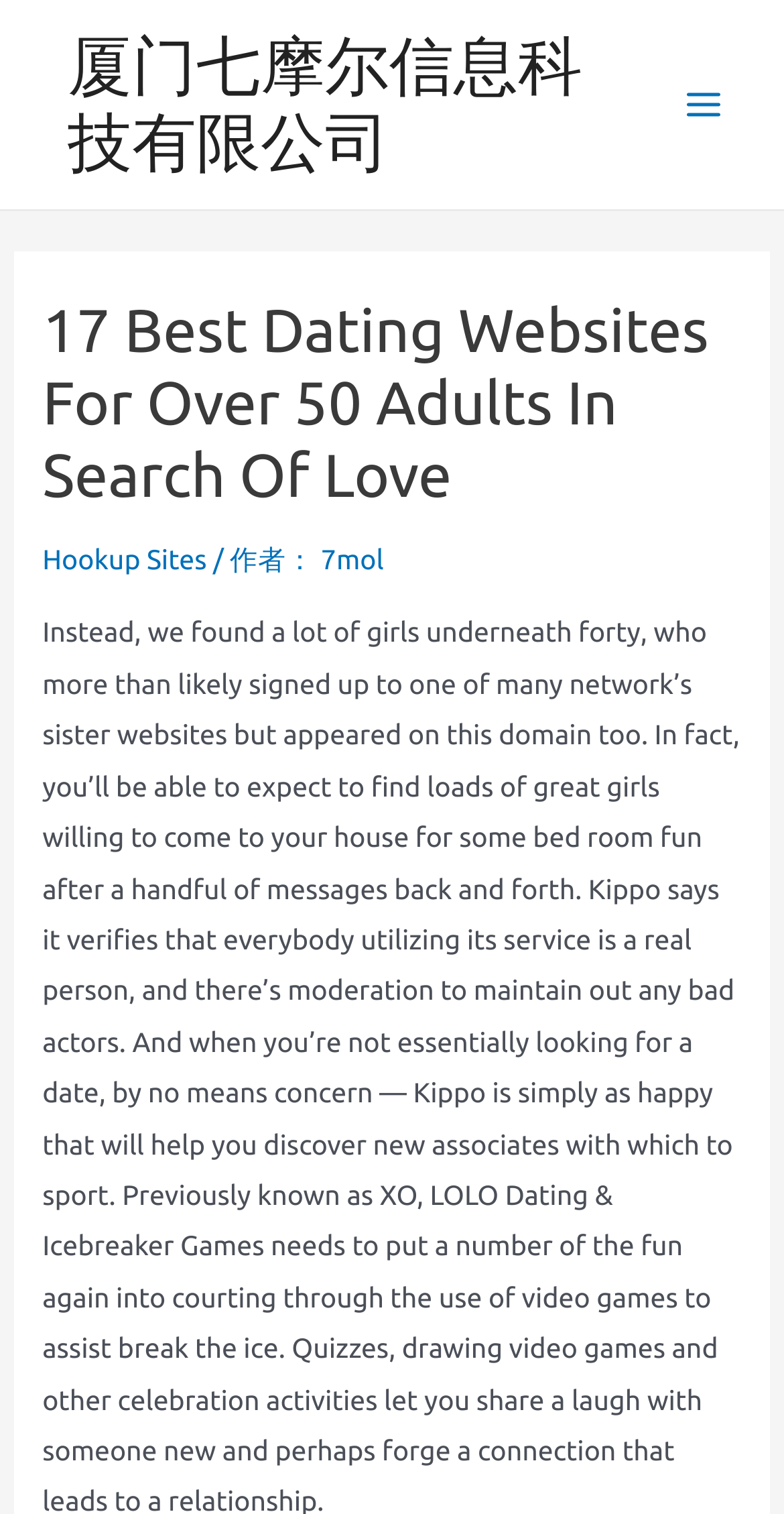Using details from the image, please answer the following question comprehensively:
What is the category of the link 'Hookup Sites'?

I inferred the category of the link 'Hookup Sites' by considering the context of the webpage, which is about dating websites for over 50 adults. The link 'Hookup Sites' is likely related to dating, and its presence on this webpage suggests that it is a subcategory of dating.